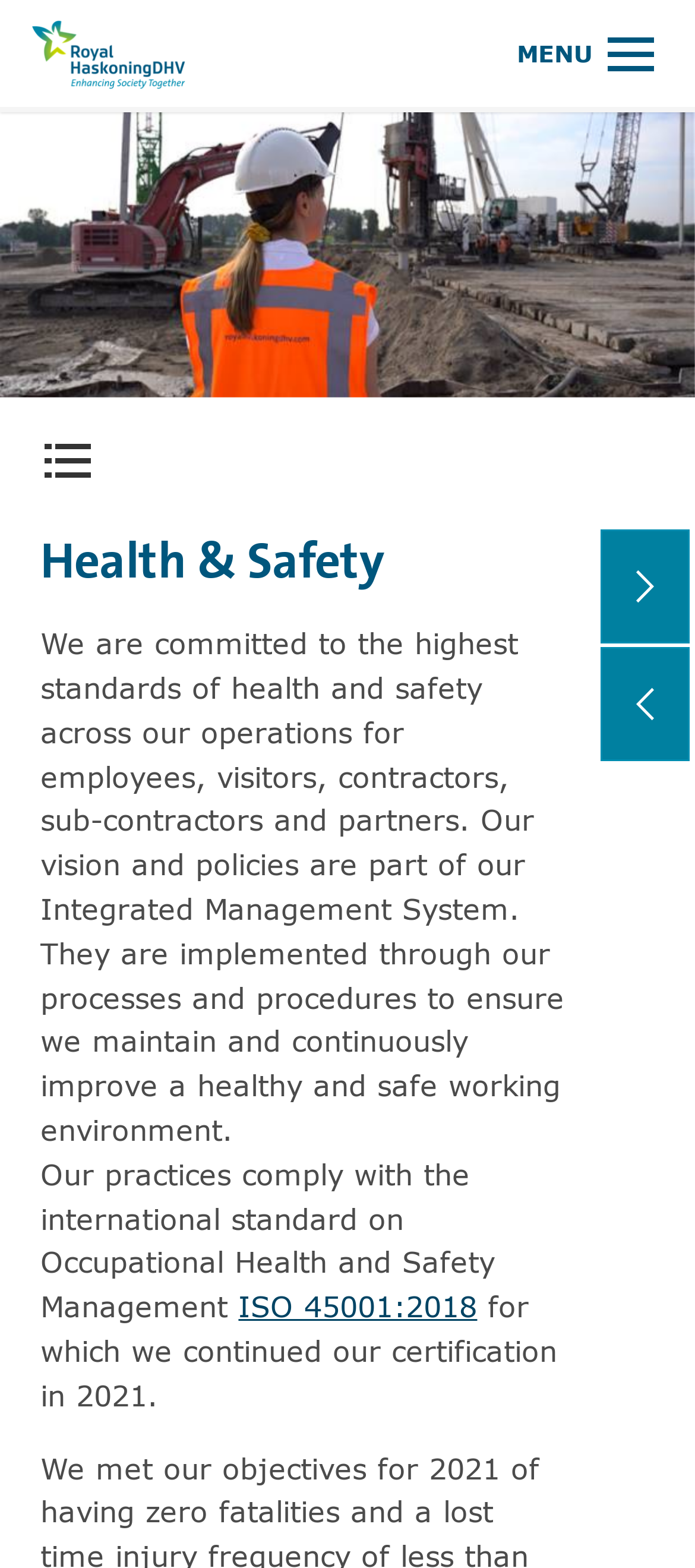Look at the image and give a detailed response to the following question: What is the next topic in the navigation?

The next topic in the navigation is 'Risk Management', which is indicated by the 'Next: Risk Management' link at the bottom of the page.